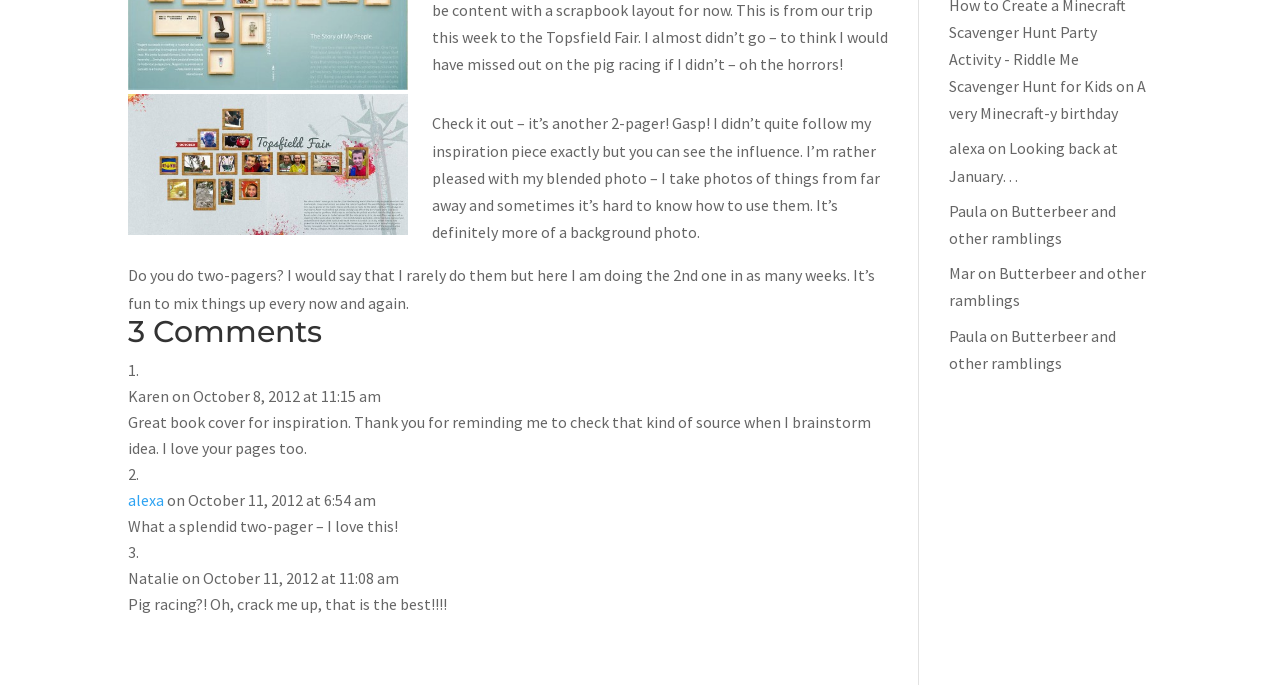Locate the UI element described by Butterbeer and other ramblings in the provided webpage screenshot. Return the bounding box coordinates in the format (top-left x, top-left y, bottom-right x, bottom-right y), ensuring all values are between 0 and 1.

[0.741, 0.475, 0.872, 0.544]